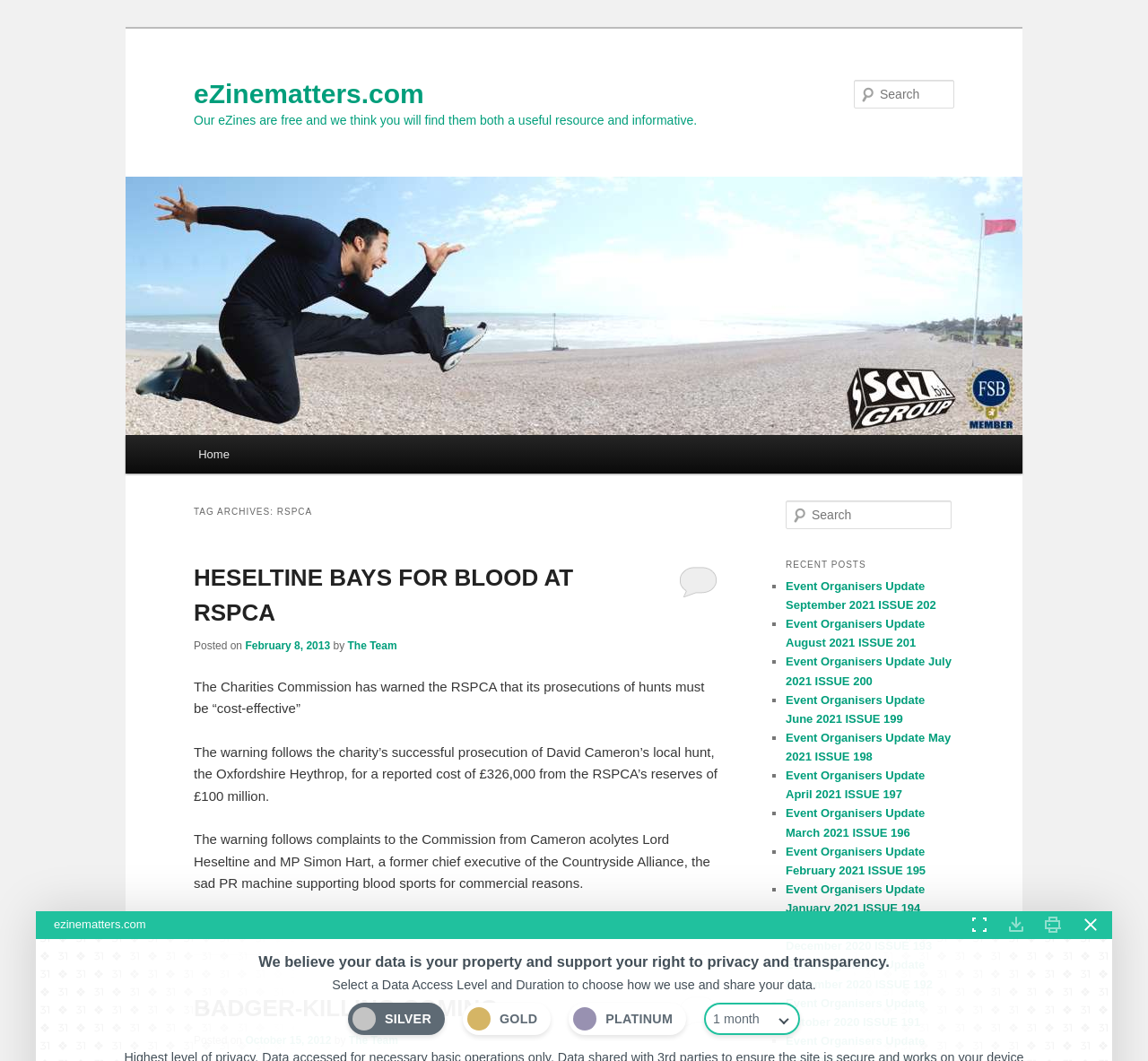Describe all visible elements and their arrangement on the webpage.

The webpage is about eZinematters.com, specifically focused on the RSPCA (Royal Society for the Prevention of Cruelty to Animals). At the top, there are two links to skip to primary and secondary content. Below that, there is a heading with the website's name, followed by a link to the website. 

On the left side, there is a main menu with a link to the home page. Below that, there is an article section with multiple news articles related to the RSPCA. Each article has a heading, a link to the article, and a brief description. The articles are dated, with the most recent one at the top. 

On the right side, there is a search bar with a label "Search" and a textbox to input search queries. Below that, there is a section titled "RECENT POSTS" with a list of links to recent posts, each with a bullet point marker. The list is quite long, with multiple posts listed.

At the bottom of the page, there is a footer section with links to charity matters, tags, and a "Leave a Reply" link. There is also a section with buttons to expand, download, print, and close compliance, as well as a statement about data privacy and transparency.